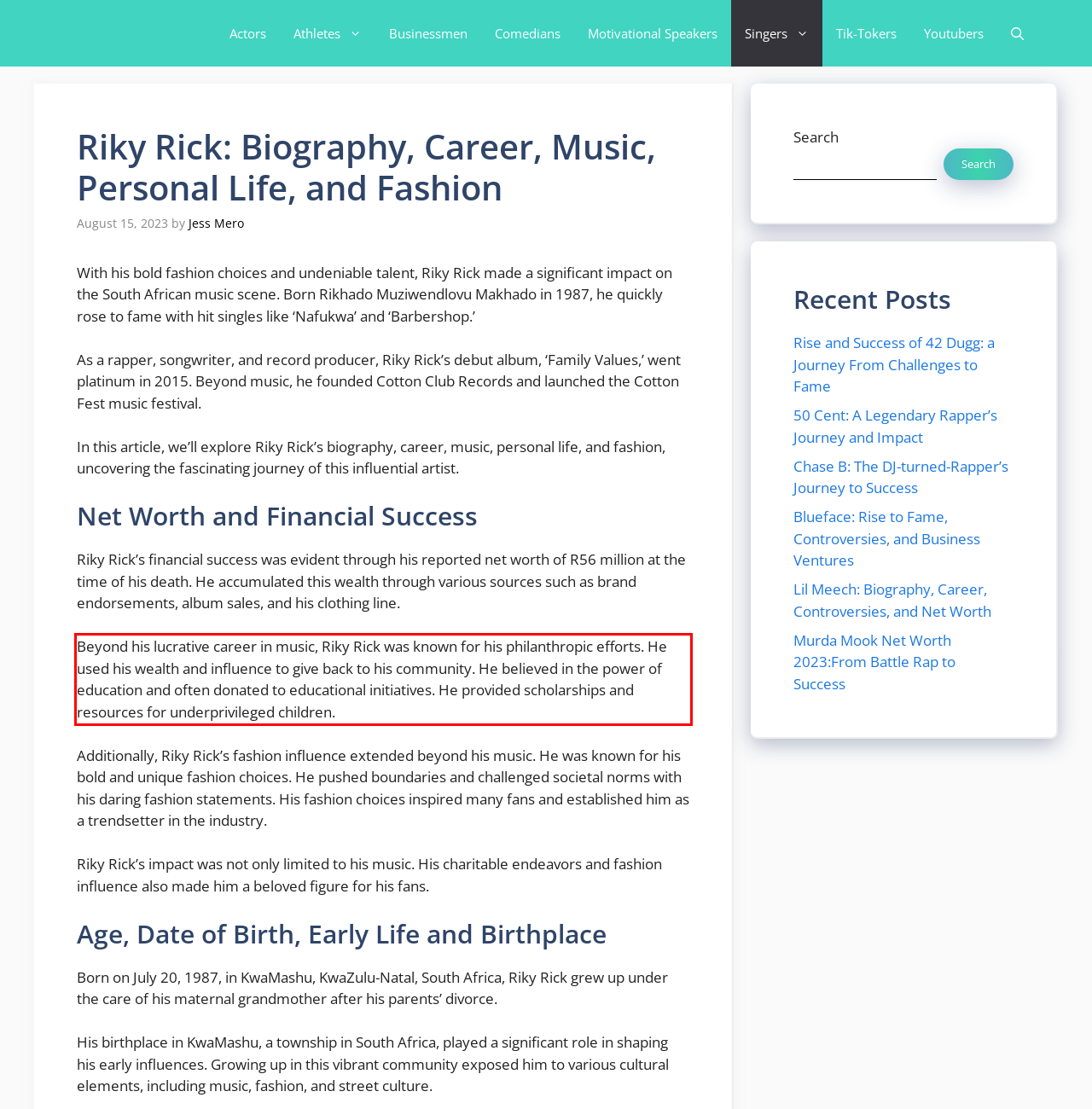You are given a webpage screenshot with a red bounding box around a UI element. Extract and generate the text inside this red bounding box.

Beyond his lucrative career in music, Riky Rick was known for his philanthropic efforts. He used his wealth and influence to give back to his community. He believed in the power of education and often donated to educational initiatives. He provided scholarships and resources for underprivileged children.